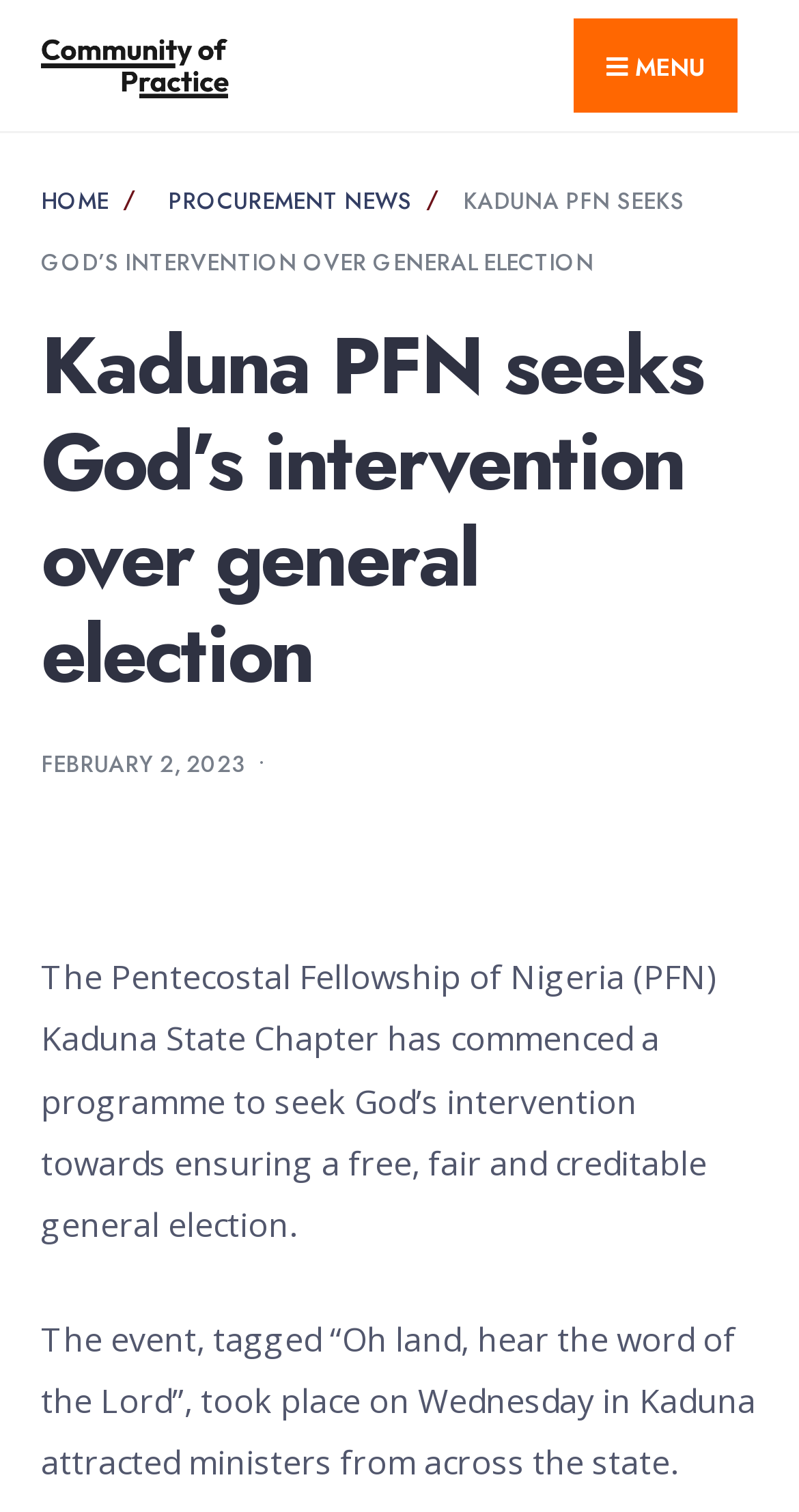Using the information in the image, could you please answer the following question in detail:
What is the name of the organization seeking God's intervention?

By analyzing the webpage content, I found that the Pentecostal Fellowship of Nigeria (PFN) Kaduna State Chapter is seeking God's intervention towards ensuring a free, fair and creditable general election.